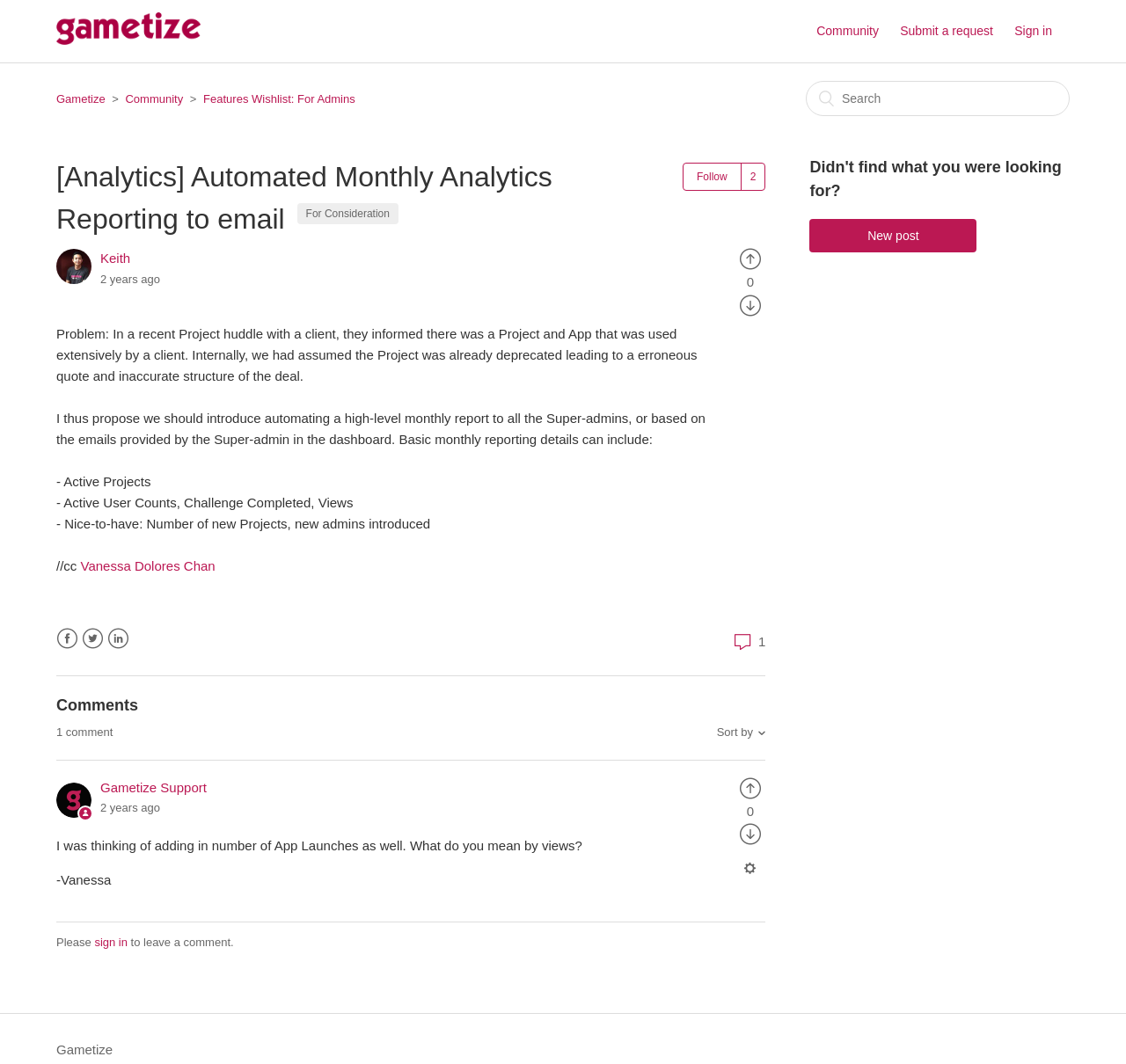Please determine the bounding box coordinates of the section I need to click to accomplish this instruction: "Go to the community page".

[0.725, 0.021, 0.796, 0.038]